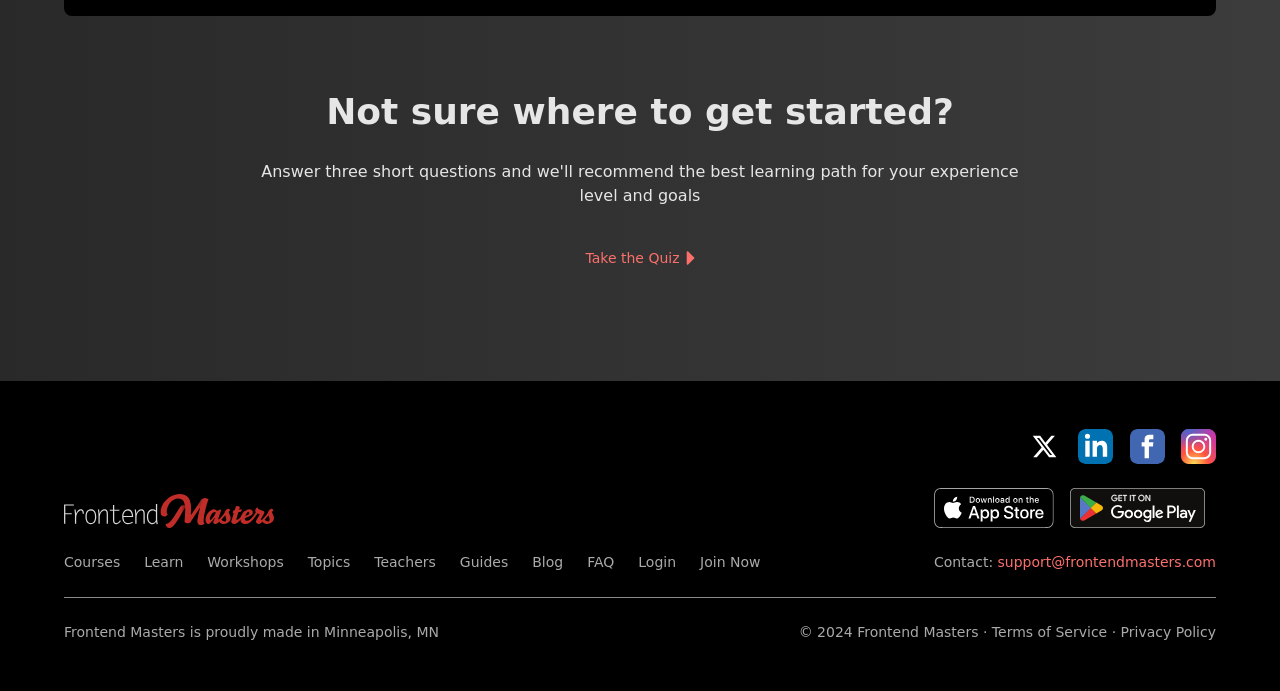Give the bounding box coordinates for this UI element: "Guides". The coordinates should be four float numbers between 0 and 1, arranged as [left, top, right, bottom].

[0.359, 0.801, 0.397, 0.824]